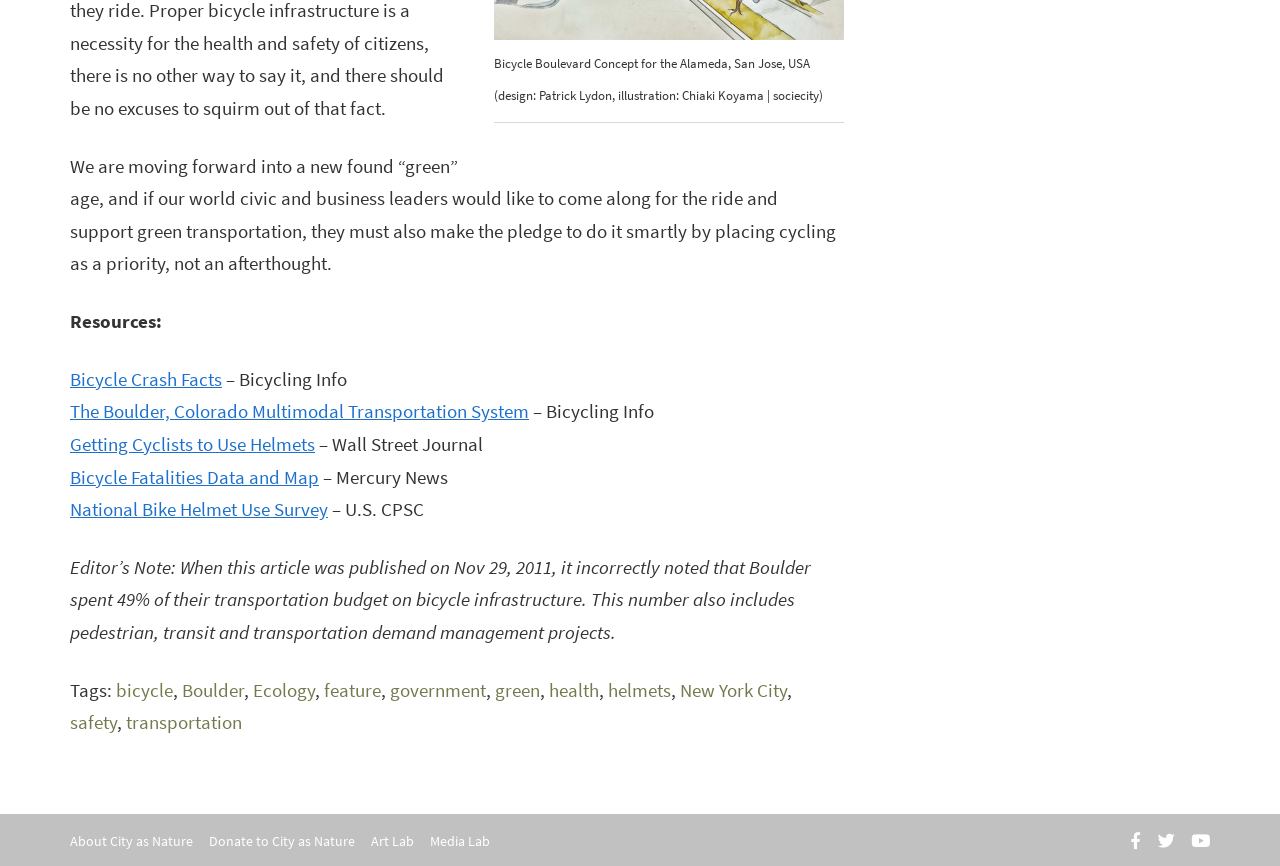Locate the bounding box coordinates of the element that should be clicked to fulfill the instruction: "Read about Bicycle Crash Facts".

[0.055, 0.423, 0.173, 0.451]